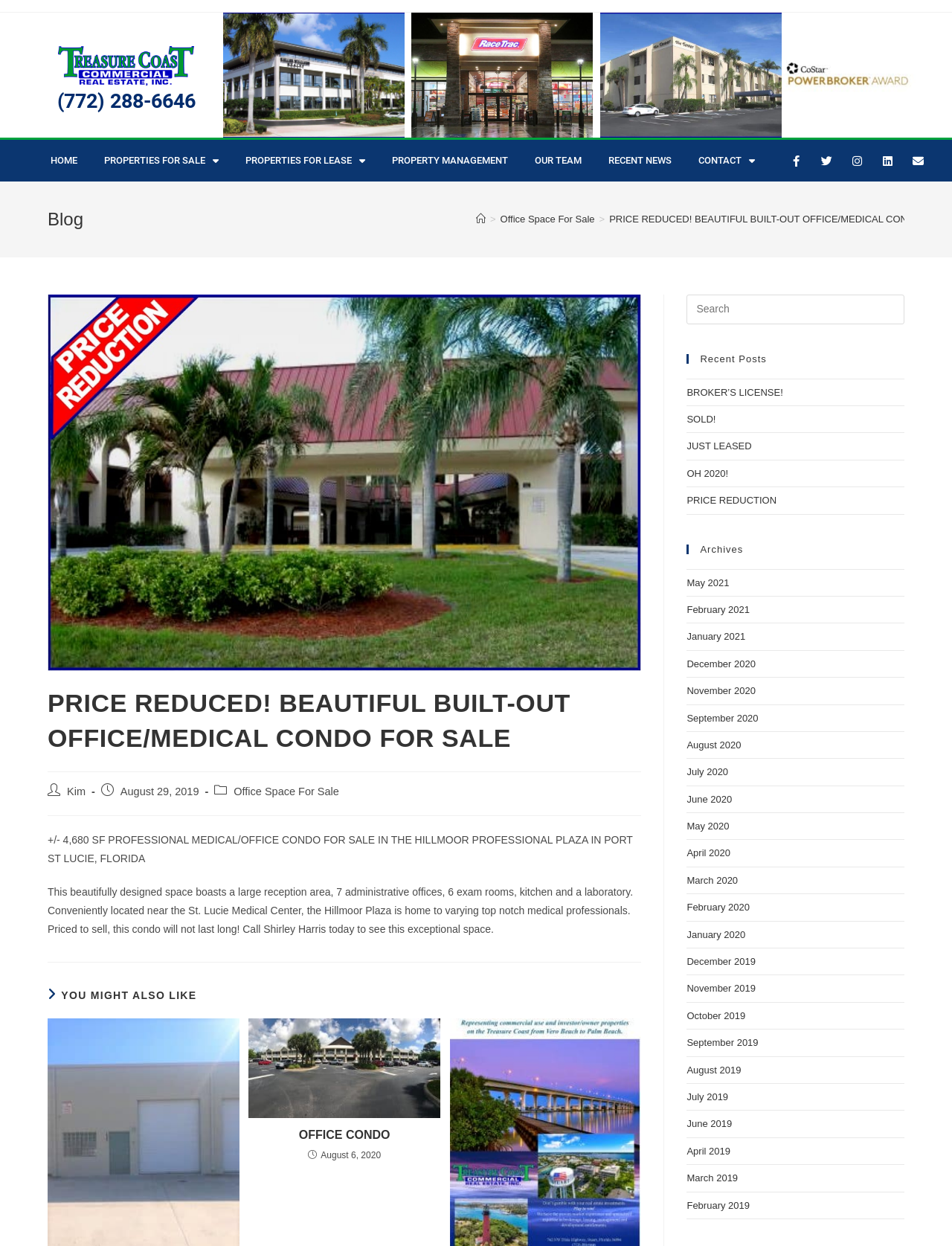Using the details in the image, give a detailed response to the question below:
How many exam rooms are in the condo?

The webpage description mentions '6 exam rooms' as one of the features of the condo, indicating that there are 6 exam rooms in the condo.